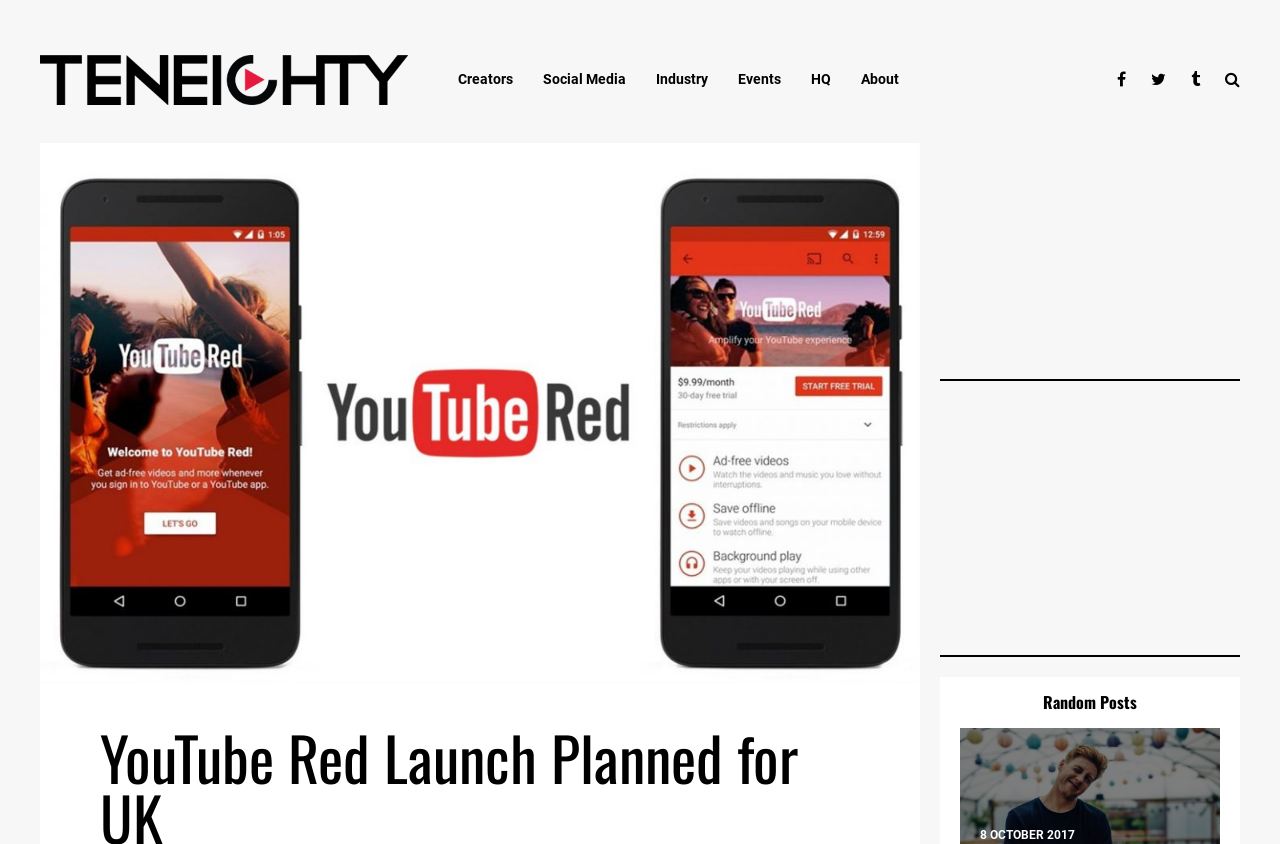Provide a short answer to the following question with just one word or phrase: How many advertisements are displayed on the webpage?

Two